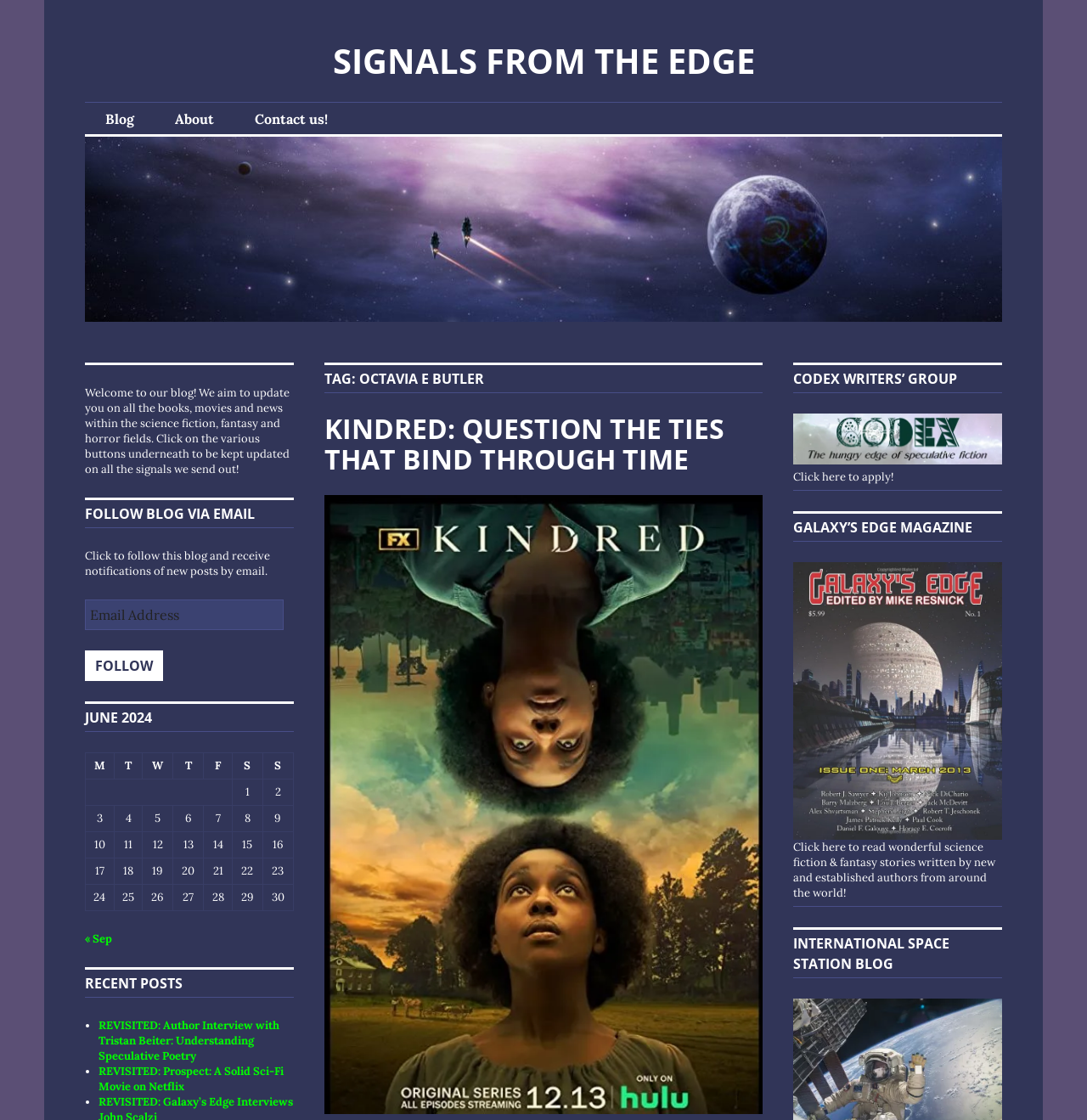Give a one-word or one-phrase response to the question:
What is the purpose of the 'CODEX WRITERS’ GROUP' section?

To apply for the writers' group